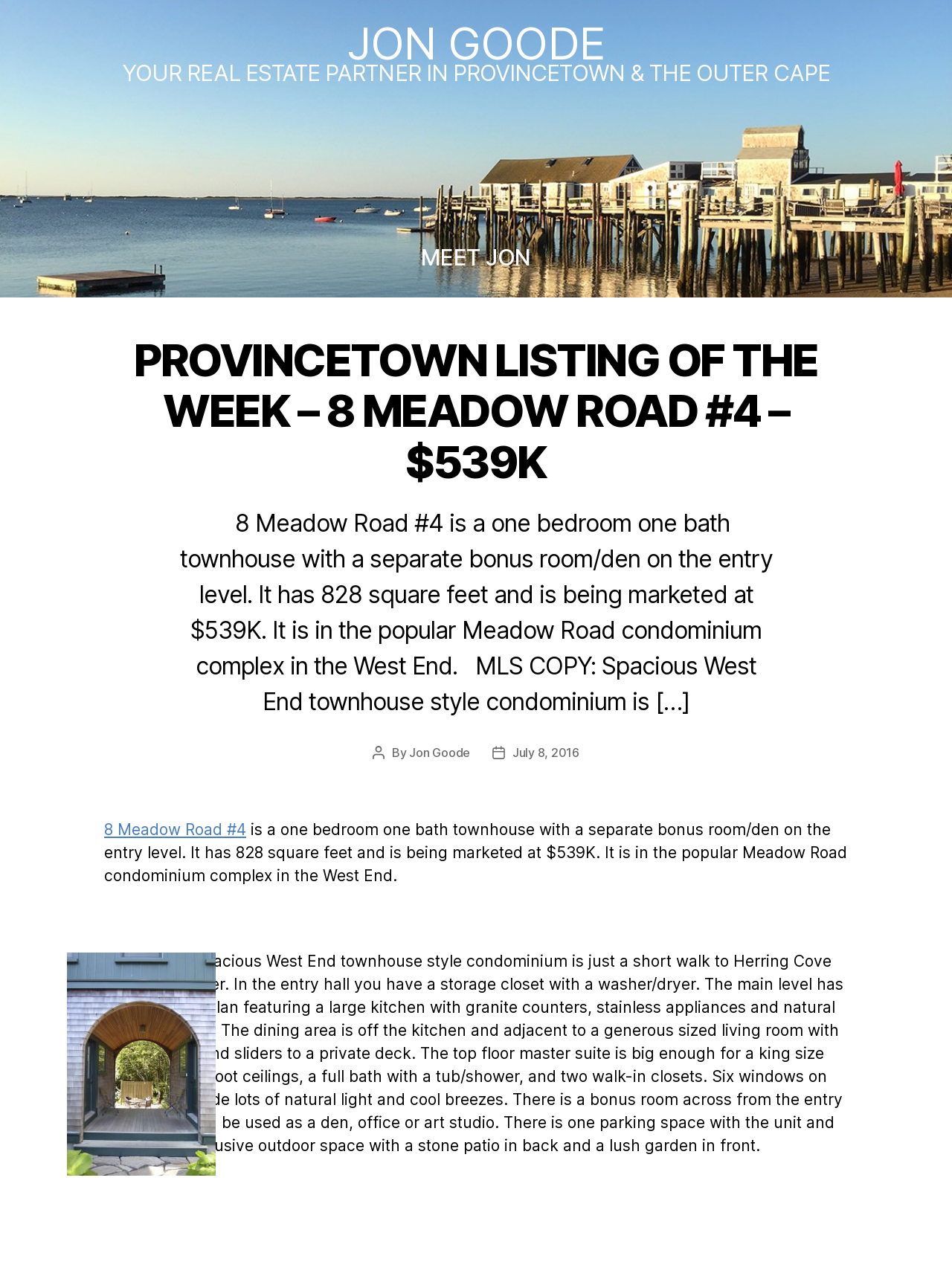What is the size of the townhouse?
Using the image, answer in one word or phrase.

828 square feet